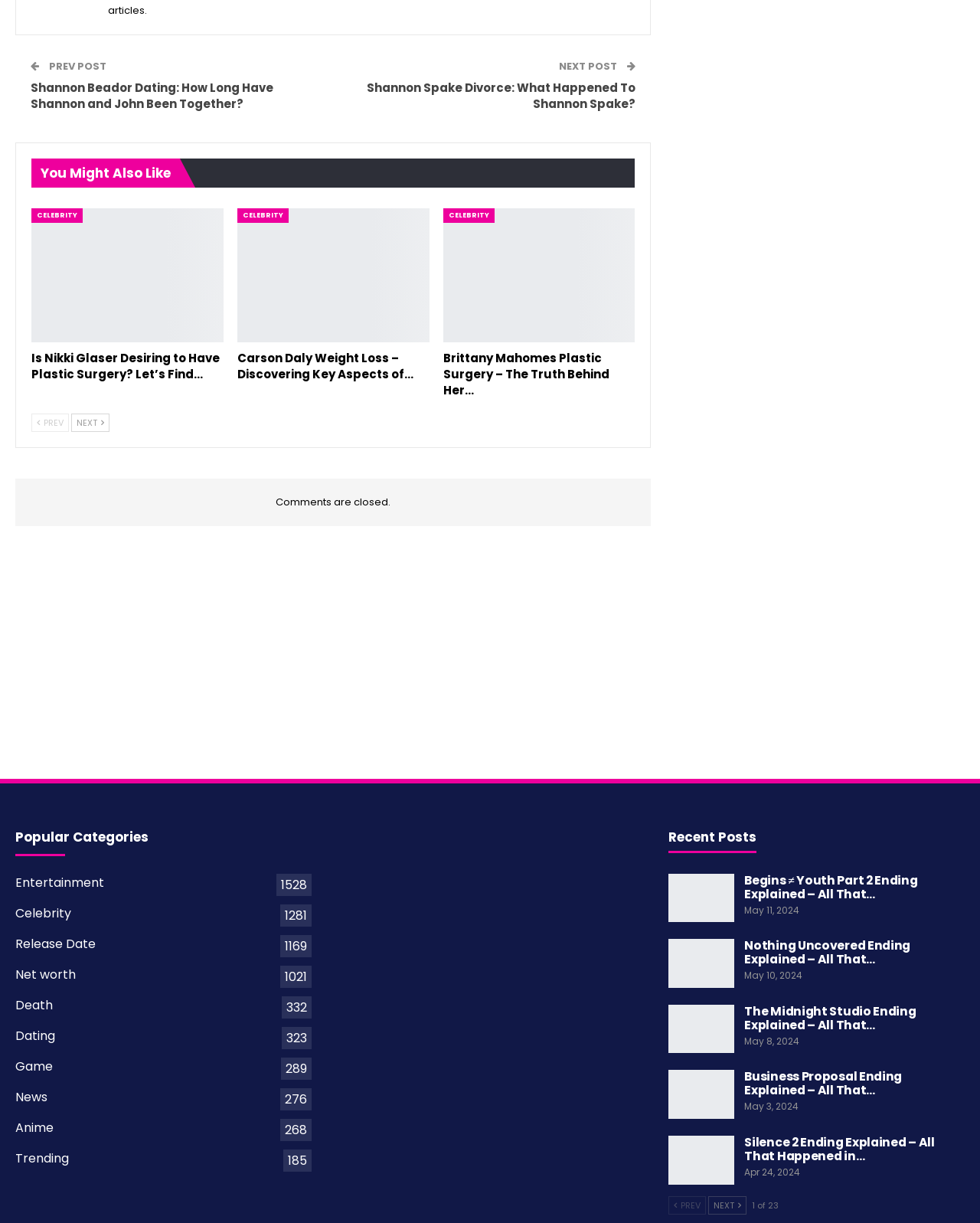Determine the bounding box coordinates for the region that must be clicked to execute the following instruction: "Click on the 'Business Proposal Ending Explained – All That…' link".

[0.76, 0.873, 0.92, 0.899]